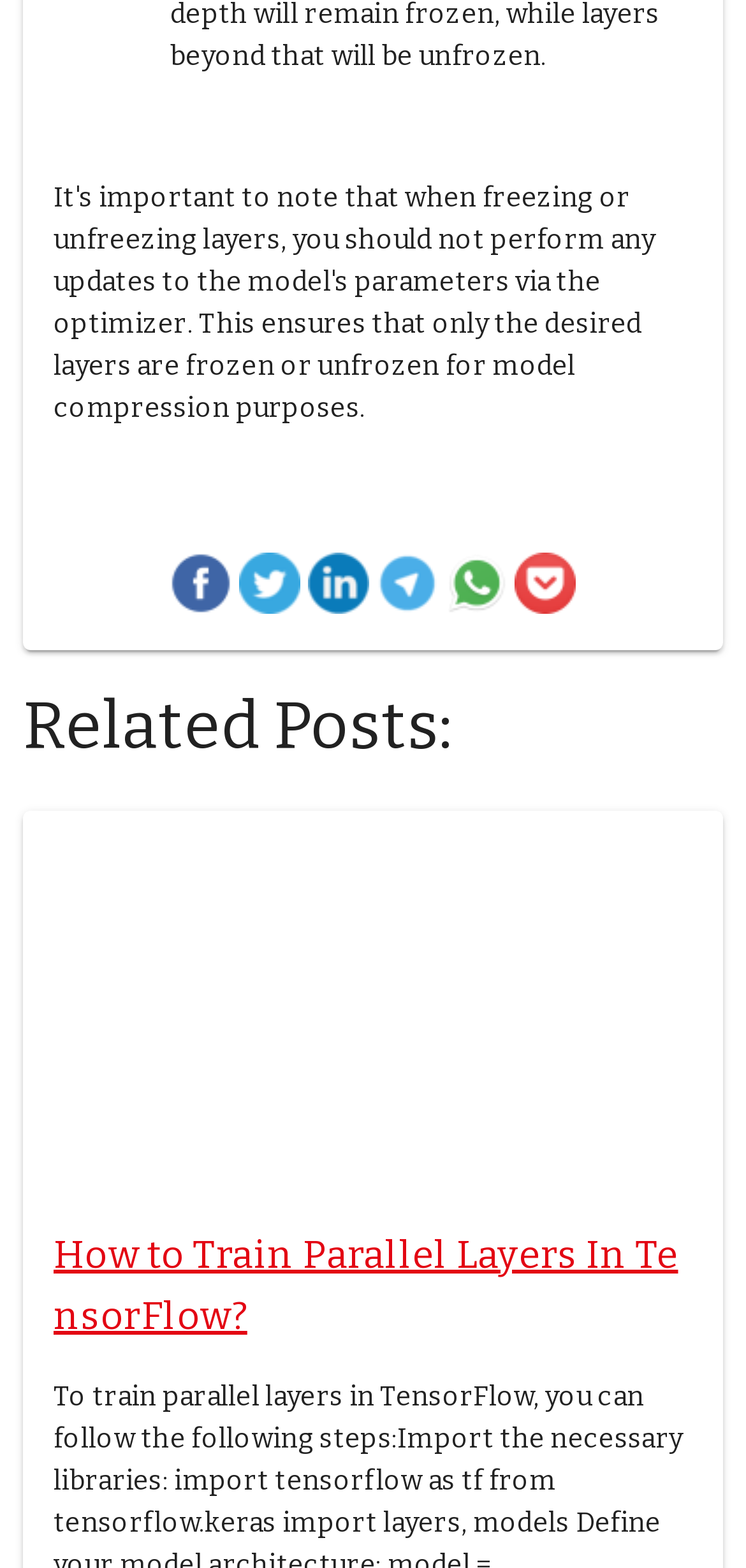Please identify the bounding box coordinates of the clickable area that will allow you to execute the instruction: "View related posts".

[0.031, 0.438, 0.969, 0.487]